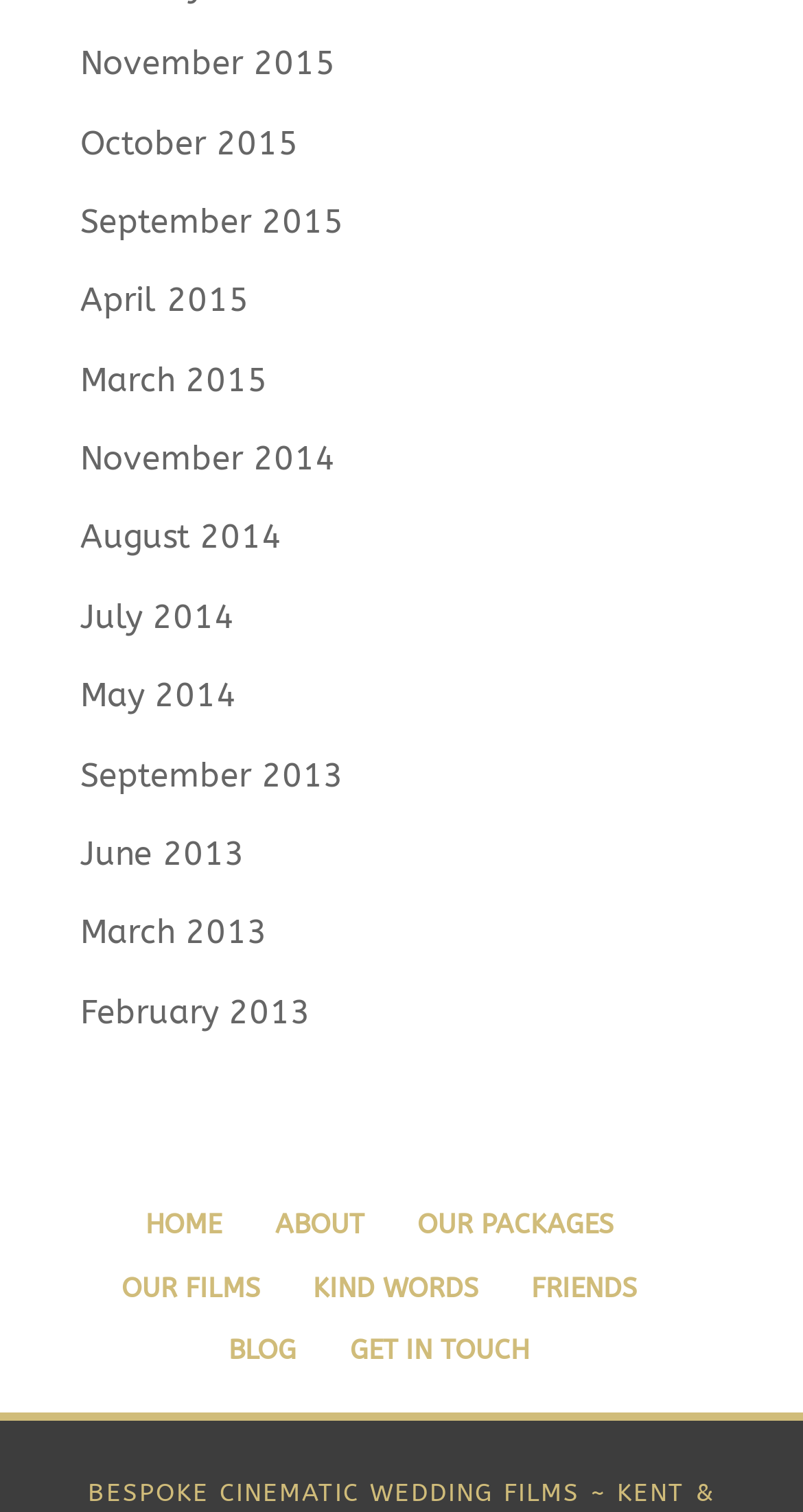Predict the bounding box coordinates for the UI element described as: "GET IN TOUCH". The coordinates should be four float numbers between 0 and 1, presented as [left, top, right, bottom].

[0.436, 0.882, 0.659, 0.903]